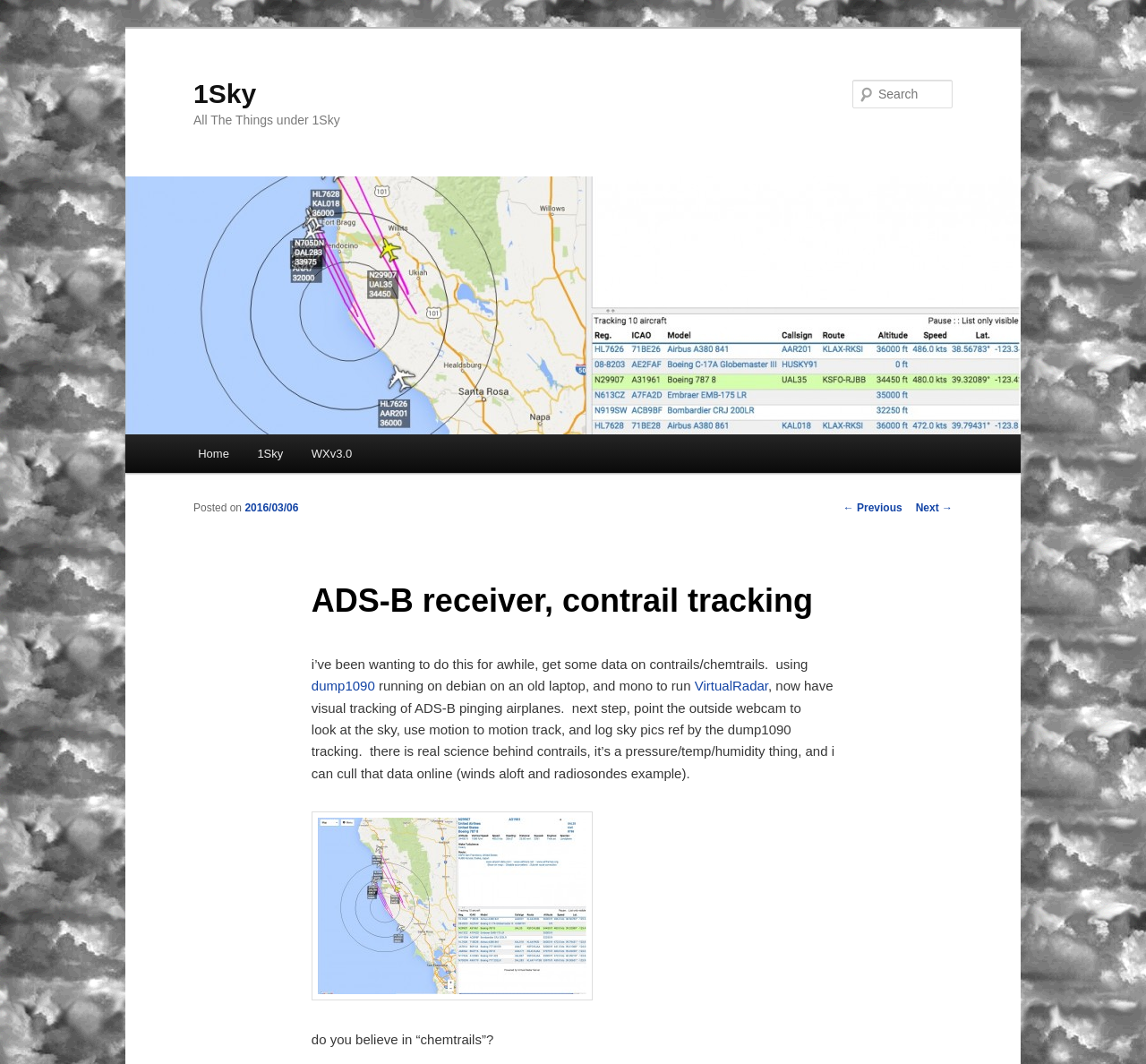Please specify the bounding box coordinates of the clickable section necessary to execute the following command: "Search for something".

[0.744, 0.075, 0.831, 0.102]